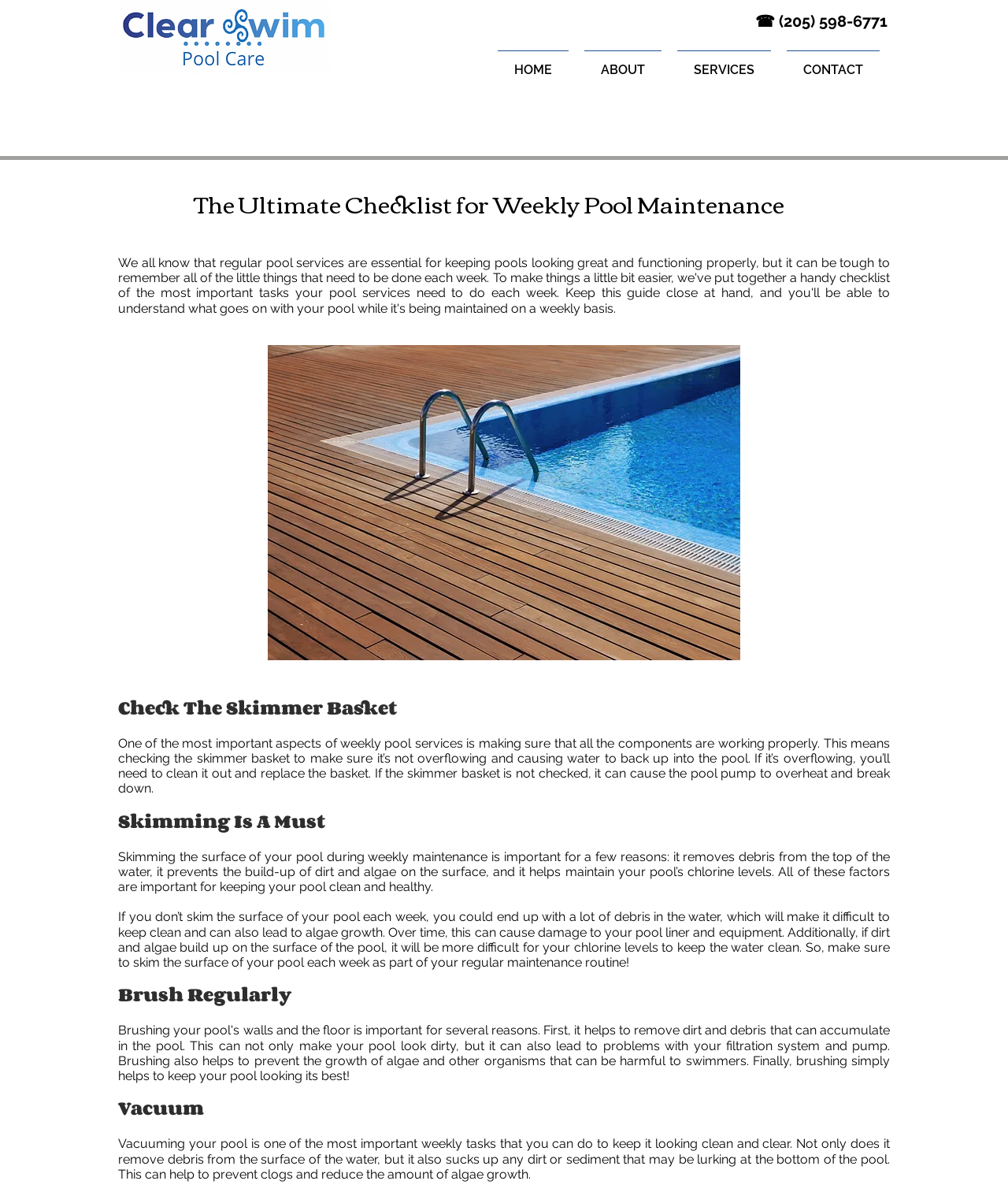What is the main topic of this webpage?
From the details in the image, answer the question comprehensively.

I inferred this by looking at the overall structure and content of the webpage, which provides a checklist and explanations for various tasks involved in weekly pool maintenance.